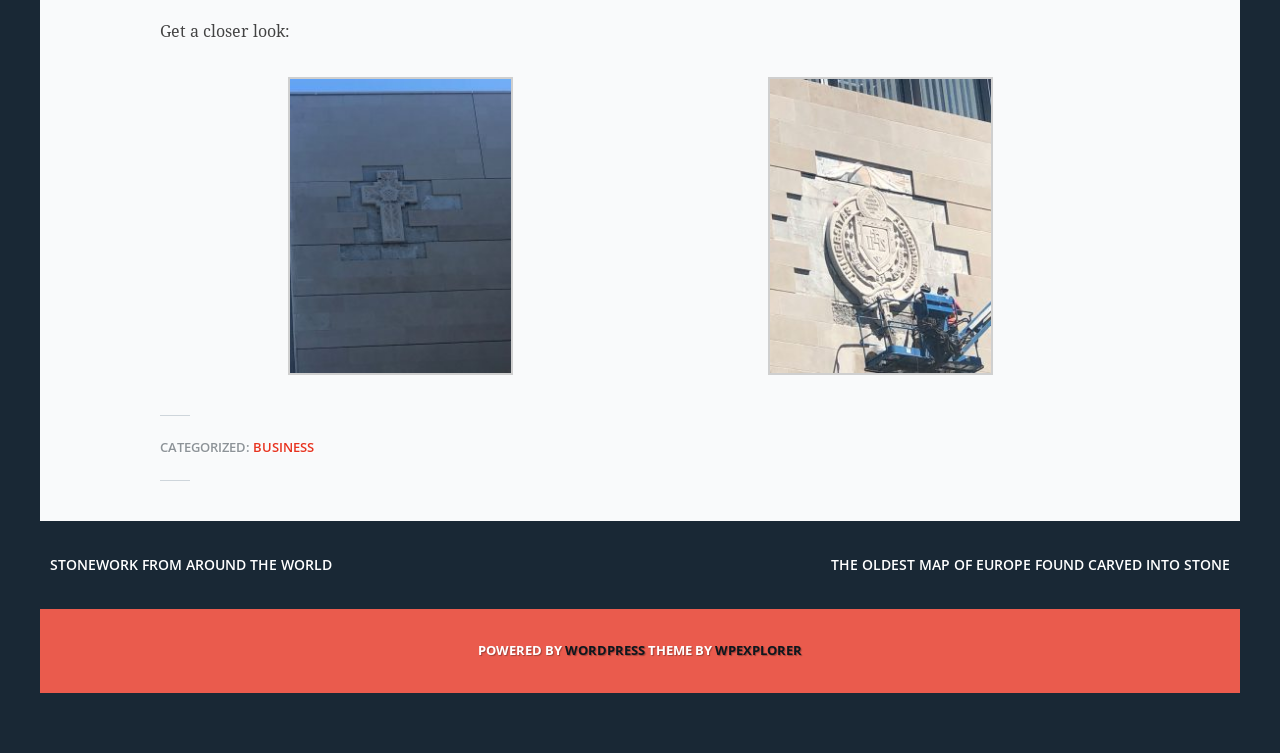Answer the question using only one word or a concise phrase: What is the theme provider of the website?

WPEXPLORER